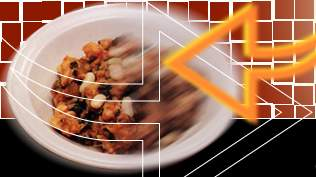Refer to the image and provide a thorough answer to this question:
What type of cuisine is the dish reminiscent of?

The caption suggests that the dish is possibly inspired by Italian cuisine, which is inferred from the description of the dish as 'comfort food' and the mention of 'rustic family gatherings', which are common associations with Italian cuisine.